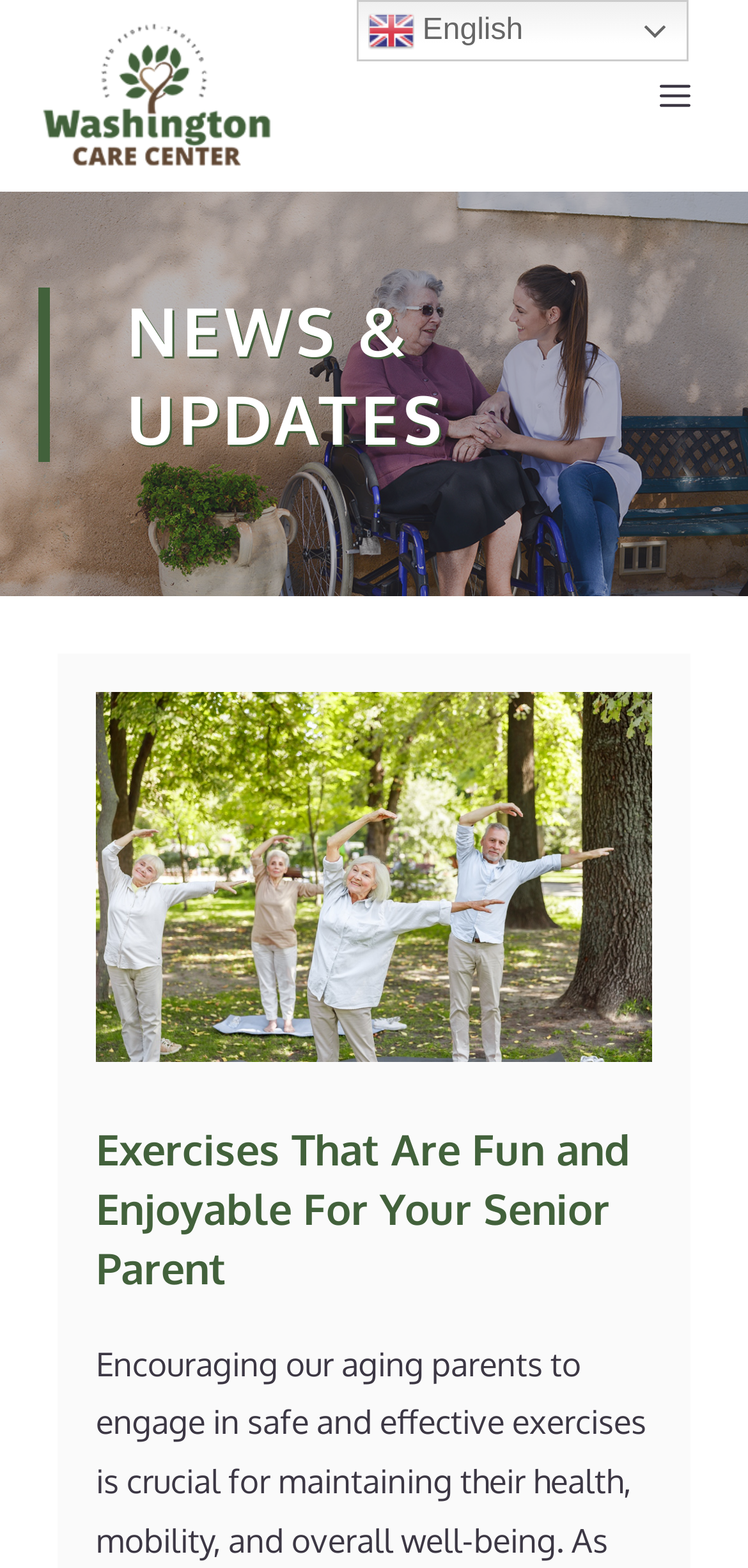Provide the bounding box coordinates of the HTML element this sentence describes: "Menu". The bounding box coordinates consist of four float numbers between 0 and 1, i.e., [left, top, right, bottom].

[0.818, 0.012, 0.974, 0.11]